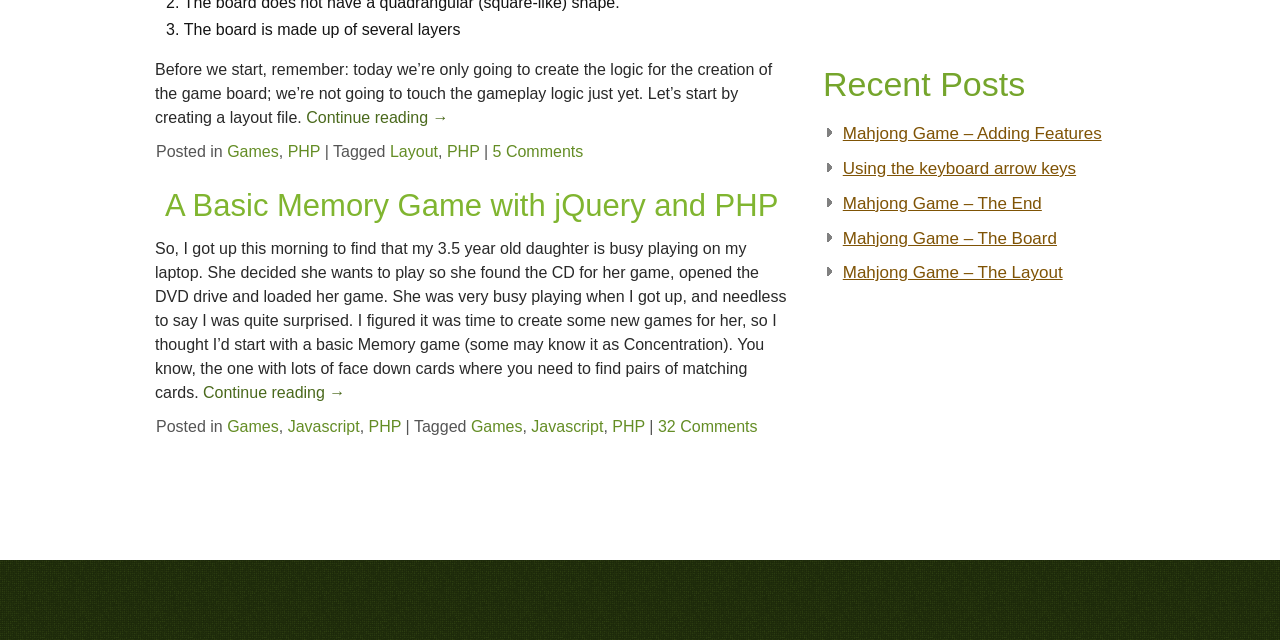Determine the bounding box for the UI element that matches this description: "32 Comments".

[0.514, 0.652, 0.592, 0.679]